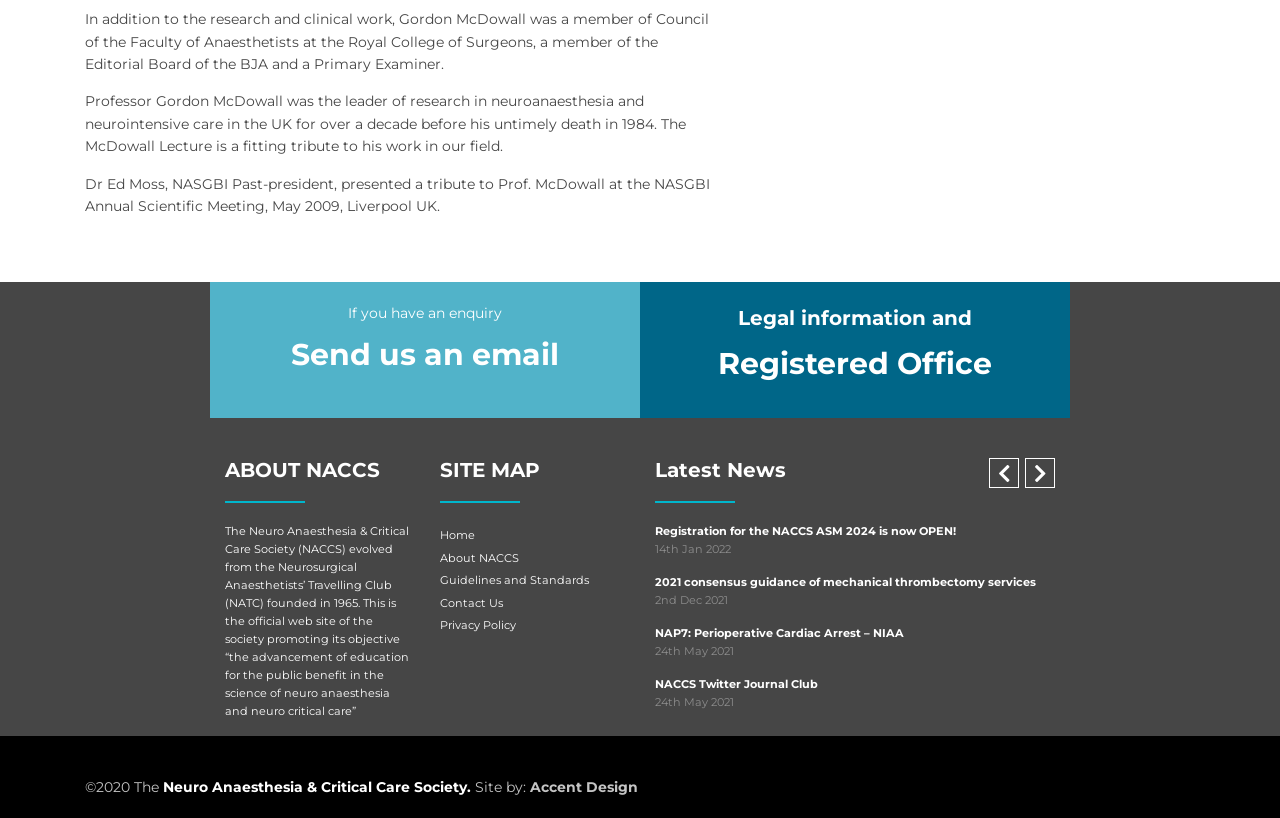Identify the bounding box coordinates for the region to click in order to carry out this instruction: "Click the 'Contact Us' link". Provide the coordinates using four float numbers between 0 and 1, formatted as [left, top, right, bottom].

[0.344, 0.728, 0.393, 0.745]